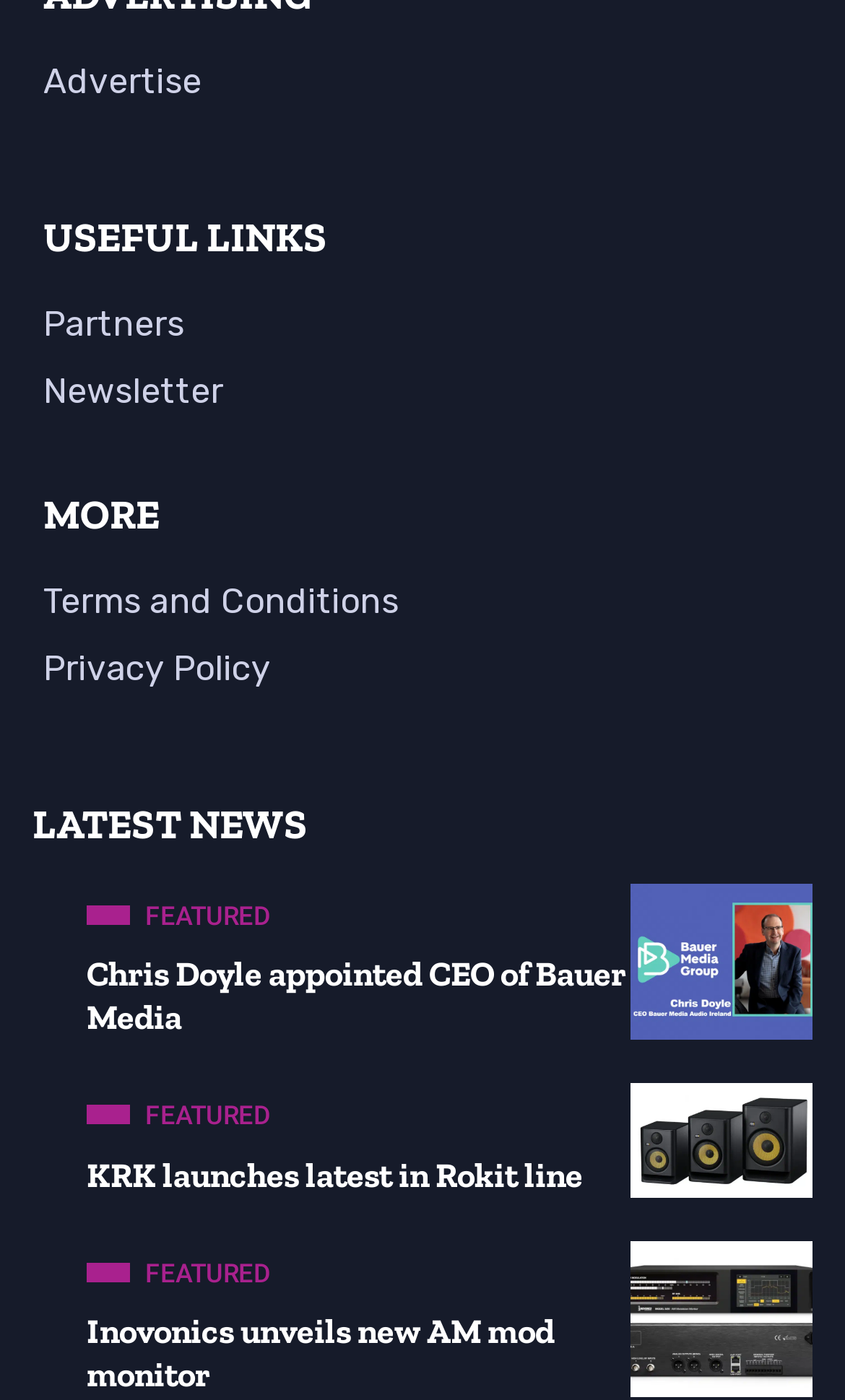Locate the bounding box coordinates of the area you need to click to fulfill this instruction: 'Read about Chris Doyle appointed CEO of Bauer Media'. The coordinates must be in the form of four float numbers ranging from 0 to 1: [left, top, right, bottom].

[0.103, 0.681, 0.741, 0.746]